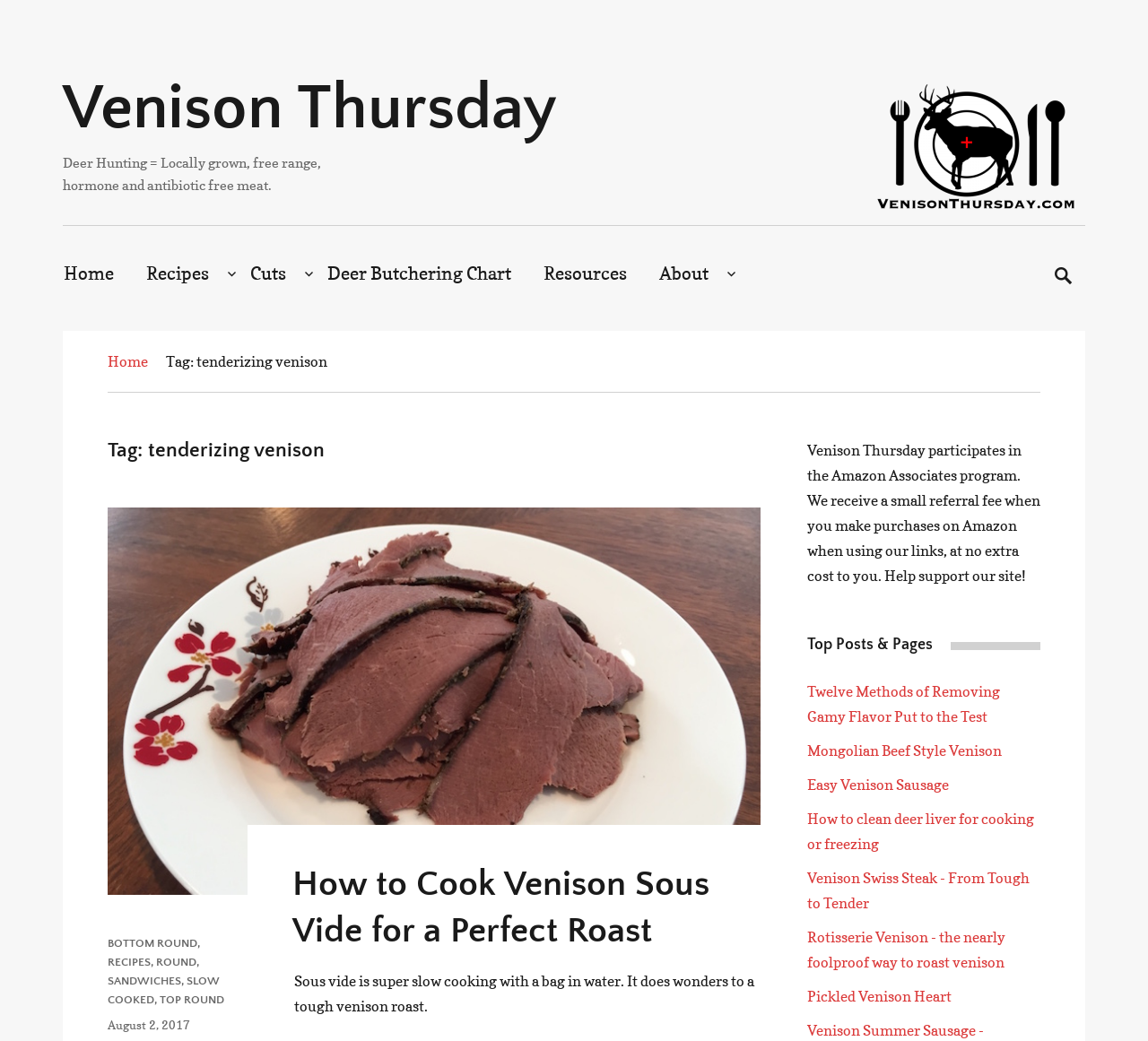Please locate the bounding box coordinates of the element that should be clicked to complete the given instruction: "Search for something".

[0.904, 0.243, 0.945, 0.289]